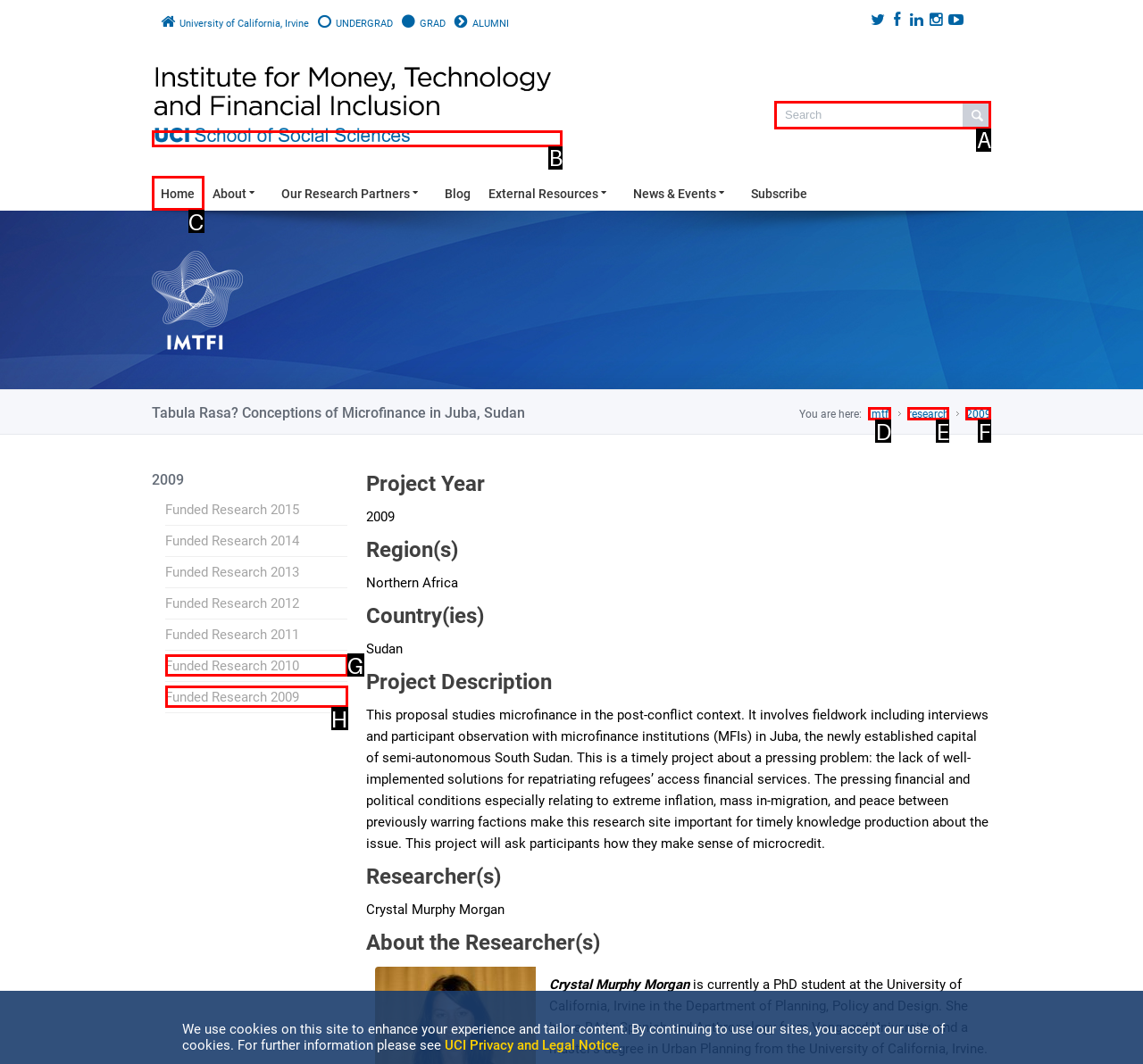Specify which element within the red bounding boxes should be clicked for this task: Go to the news page Respond with the letter of the correct option.

None